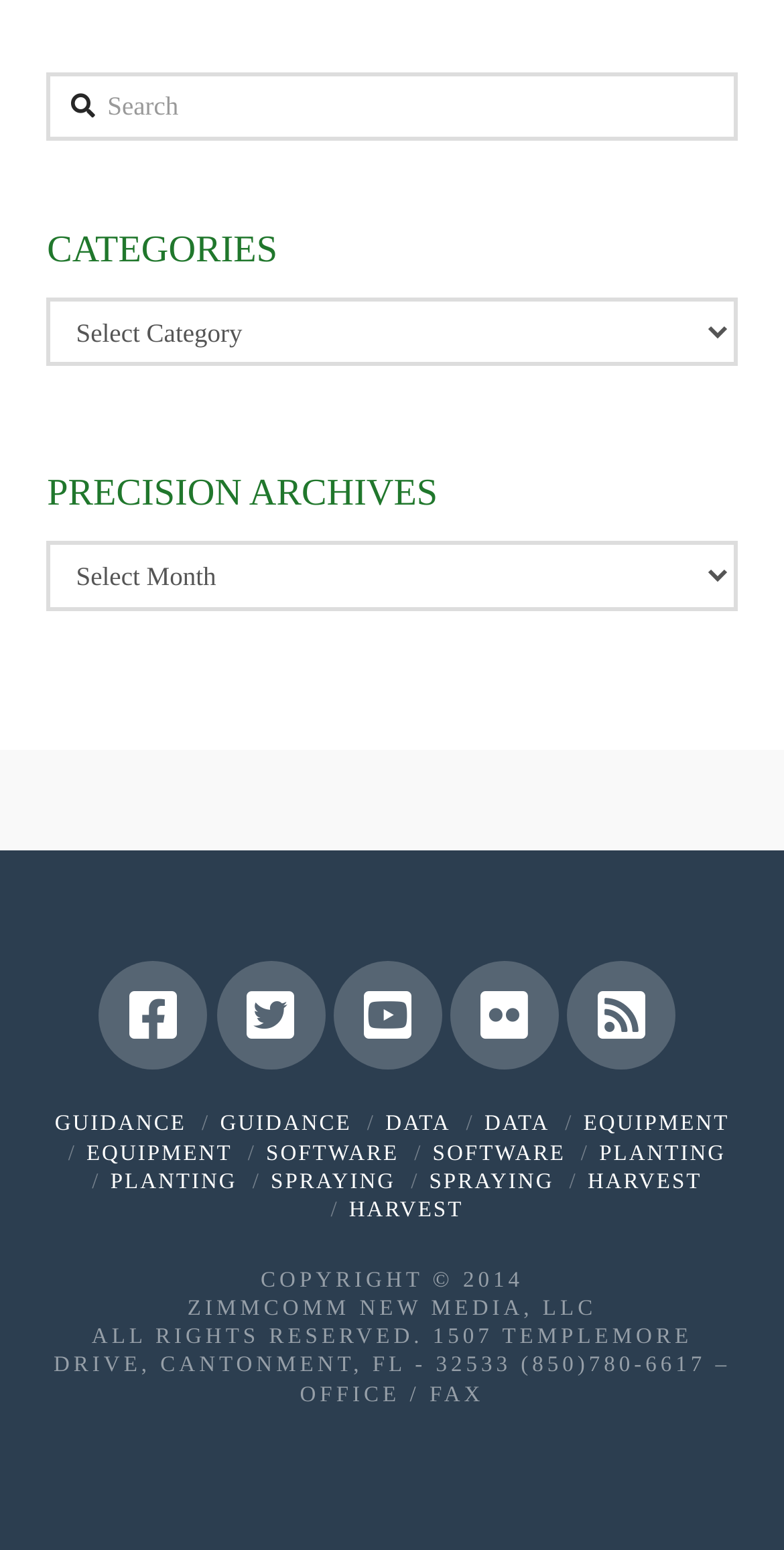Using the information shown in the image, answer the question with as much detail as possible: How many main sections are available on the webpage?

The webpage has three main sections, namely 'CATEGORIES', 'PRECISION ARCHIVES', and a section with links to 'GUIDANCE', 'DATA', 'EQUIPMENT', 'SOFTWARE', 'PLANTING', 'SPRAYING', and 'HARVEST'.